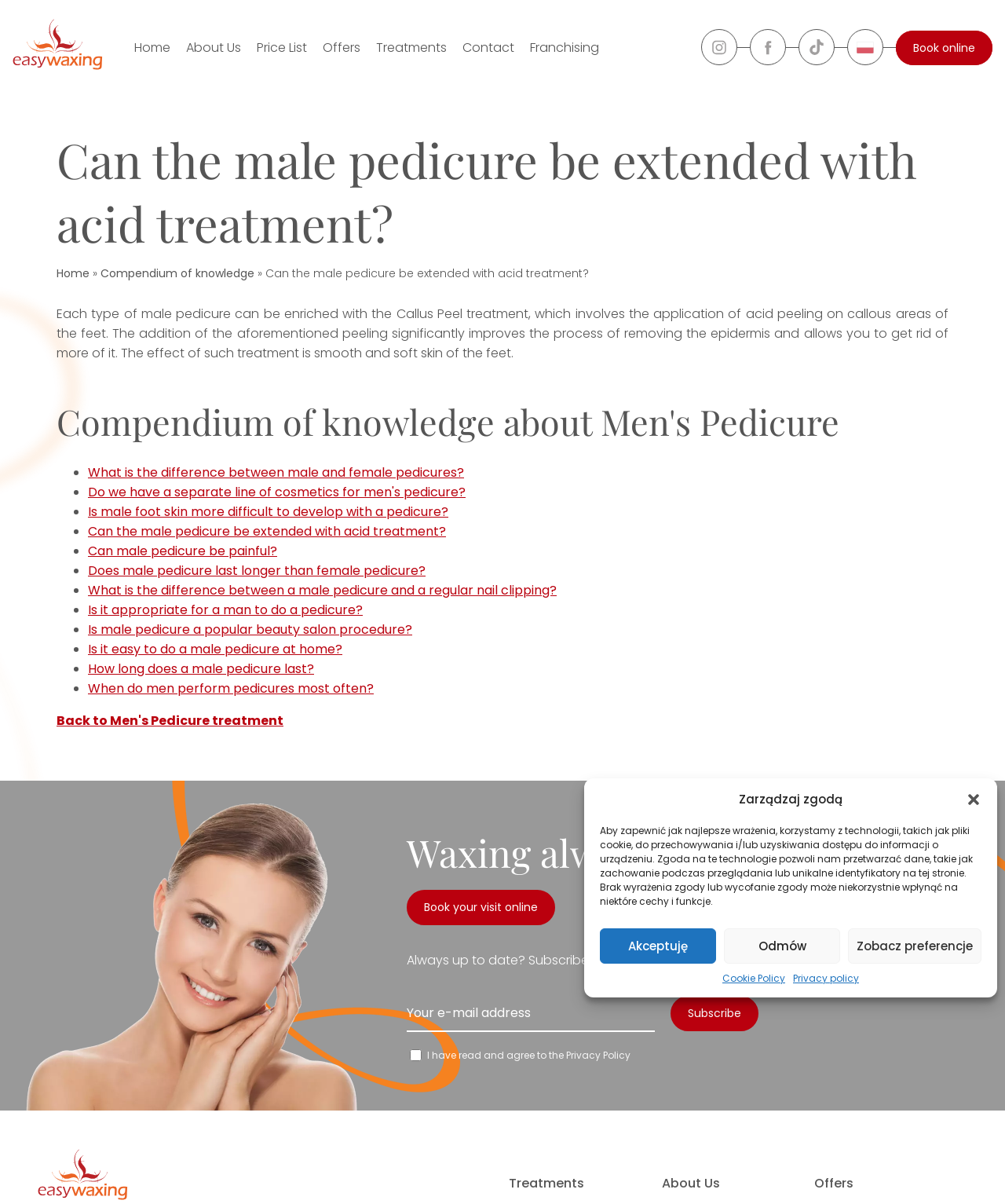Explain the contents of the webpage comprehensively.

This webpage appears to be a website for a beauty salon or spa, specifically Easy Waxing, with a focus on waxing and other beauty treatments. 

At the top of the page, there is a navigation menu with links to various sections of the website, including "Home", "About Us", "Price List", "Offers", "Treatments", and more. 

Below the navigation menu, there is a prominent section with a title "Can the male pedicure be extended with acid treatment?" which suggests that the webpage is discussing the possibility of adding an acid treatment to a male pedicure.

On the right side of the page, there is a dialog box with a title "Zarządzaj zgodą" (which translates to "Manage consent" in English) that appears to be related to cookie policy and privacy settings. The dialog box contains several buttons, including "Close dialogue", "Akceptuję" (Accept), "Odmów" (Refuse), and "Zobacz preferencje" (View preferences).

The main content of the webpage is divided into several sections, each with a list of links to different beauty treatments, including depilation, waxing, manicure, pedicure, laser hair removal, body modeling, facials, and more. Each section has multiple links to specific treatments, such as "Soft waxing", "Sugar paste depilation", "Brazilian waxing", and "Callus Peel pedicure". 

There are also some images on the page, including a logo for Easy Waxing and possibly some images related to the beauty treatments offered.